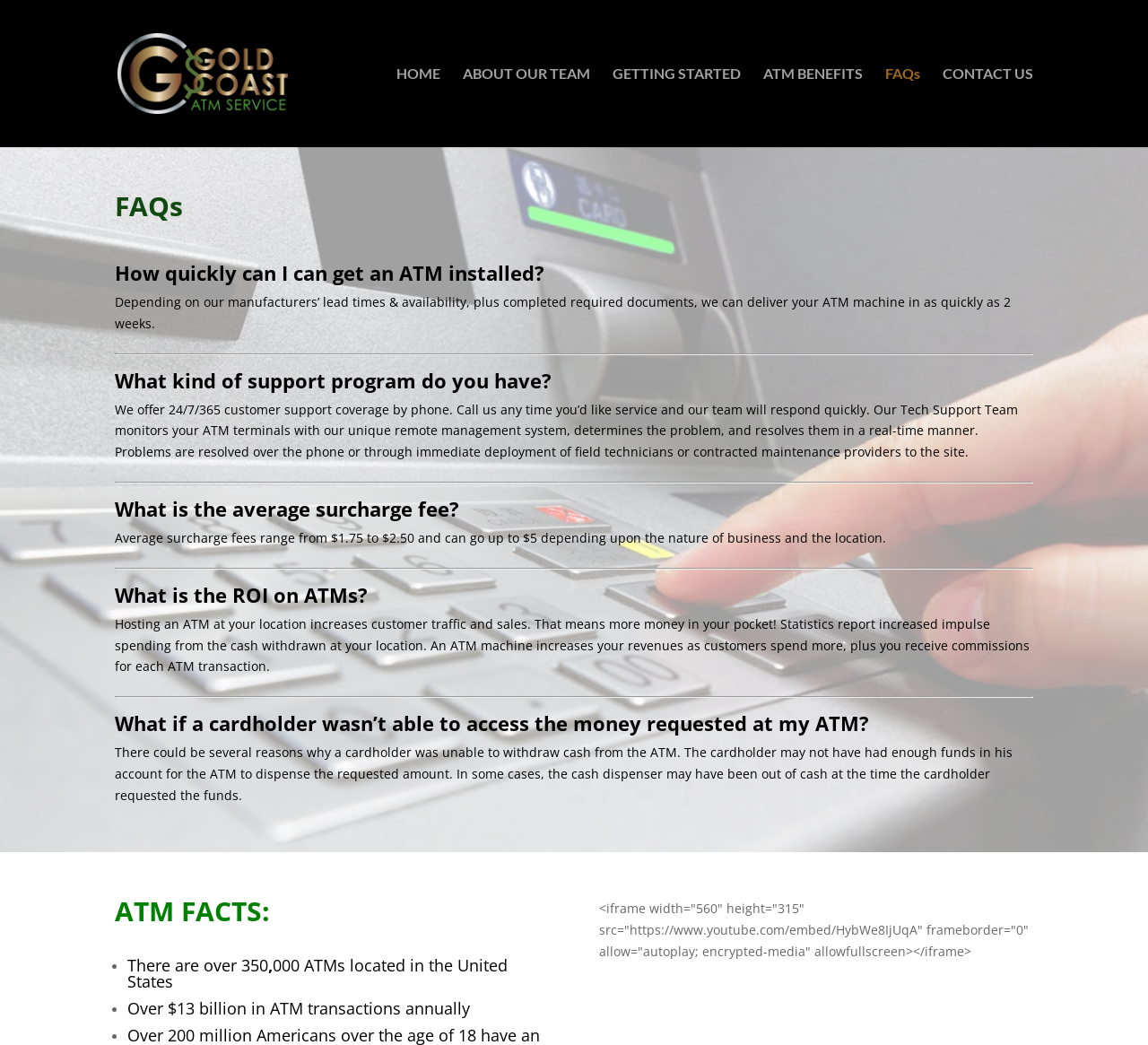Please answer the following question using a single word or phrase: How many ATMs are located in the United States?

Over 350,000